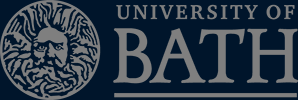What is the color scheme of the logo?
Please respond to the question with a detailed and well-explained answer.

The overall color scheme of the logo appears to be a combination of dark and light shades, which contributes to a sophisticated and professional look that reflects the institution's commitment to academic excellence and research.